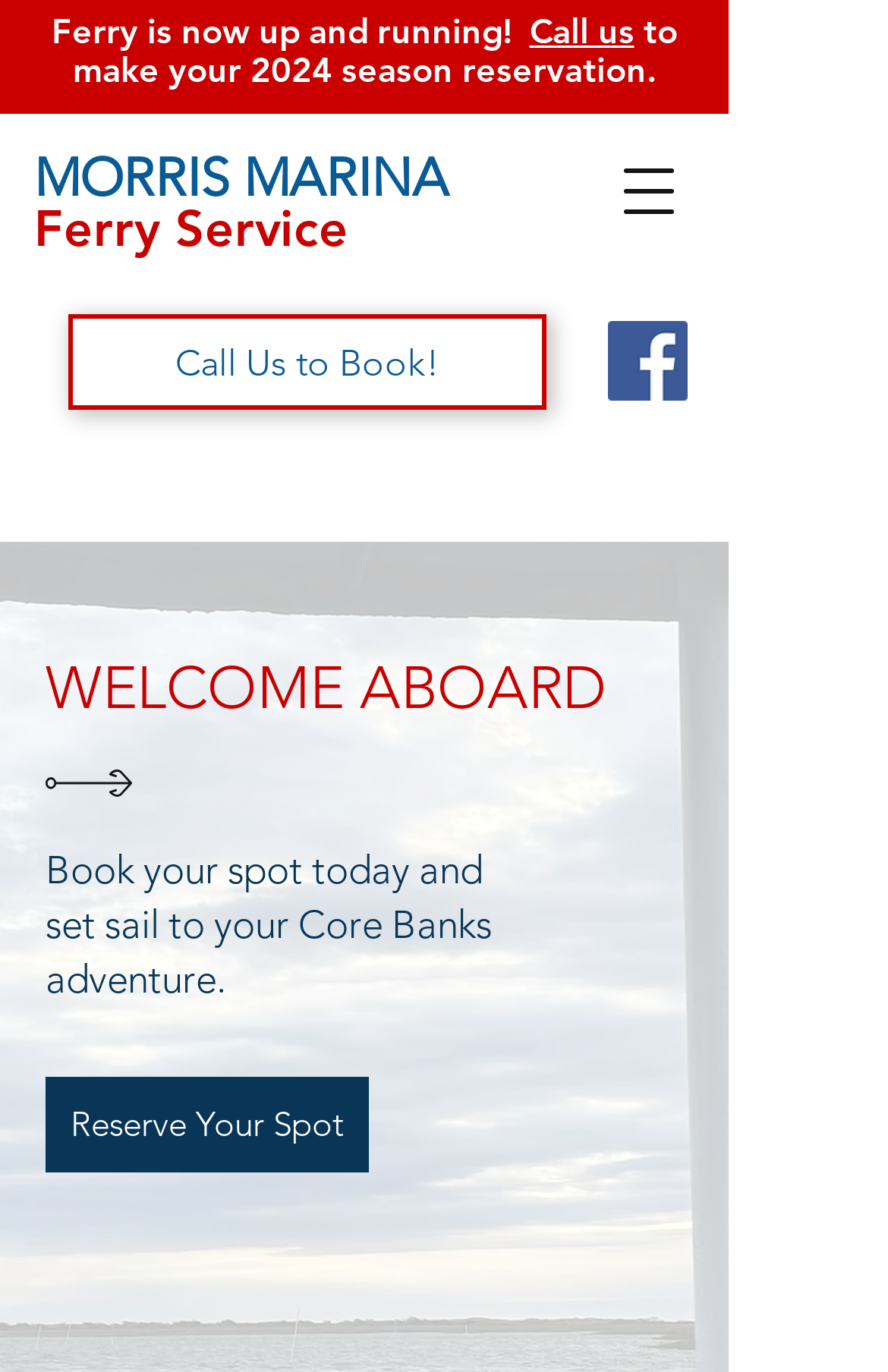Convey a detailed summary of the webpage, mentioning all key elements.

The webpage is about the Morris Marina Ferry Service, which operates from Atlantic, NC to the northern region of Core Banks. At the top of the page, there is a heading "MORRIS MARINA" with a link to the same name, followed by a link to "Ferry Service". 

To the right of these links, there is a button to open a navigation menu. Below these elements, there is a call-to-action link "Call Us to Book!" and a social bar with a link to the Morris Marina Ferry Facebook Page, accompanied by an image of the Facebook page icon.

In the middle of the page, there is a brief announcement stating "Ferry is now up and running!" with a link to "Call us" to make a reservation for the 2024 season. 

Further down, there is a prominent heading "WELCOME ABOARD" followed by a paragraph of text encouraging visitors to book their spot for a Core Banks adventure. Below this, there is a prominent call-to-action link "Reserve Your Spot".